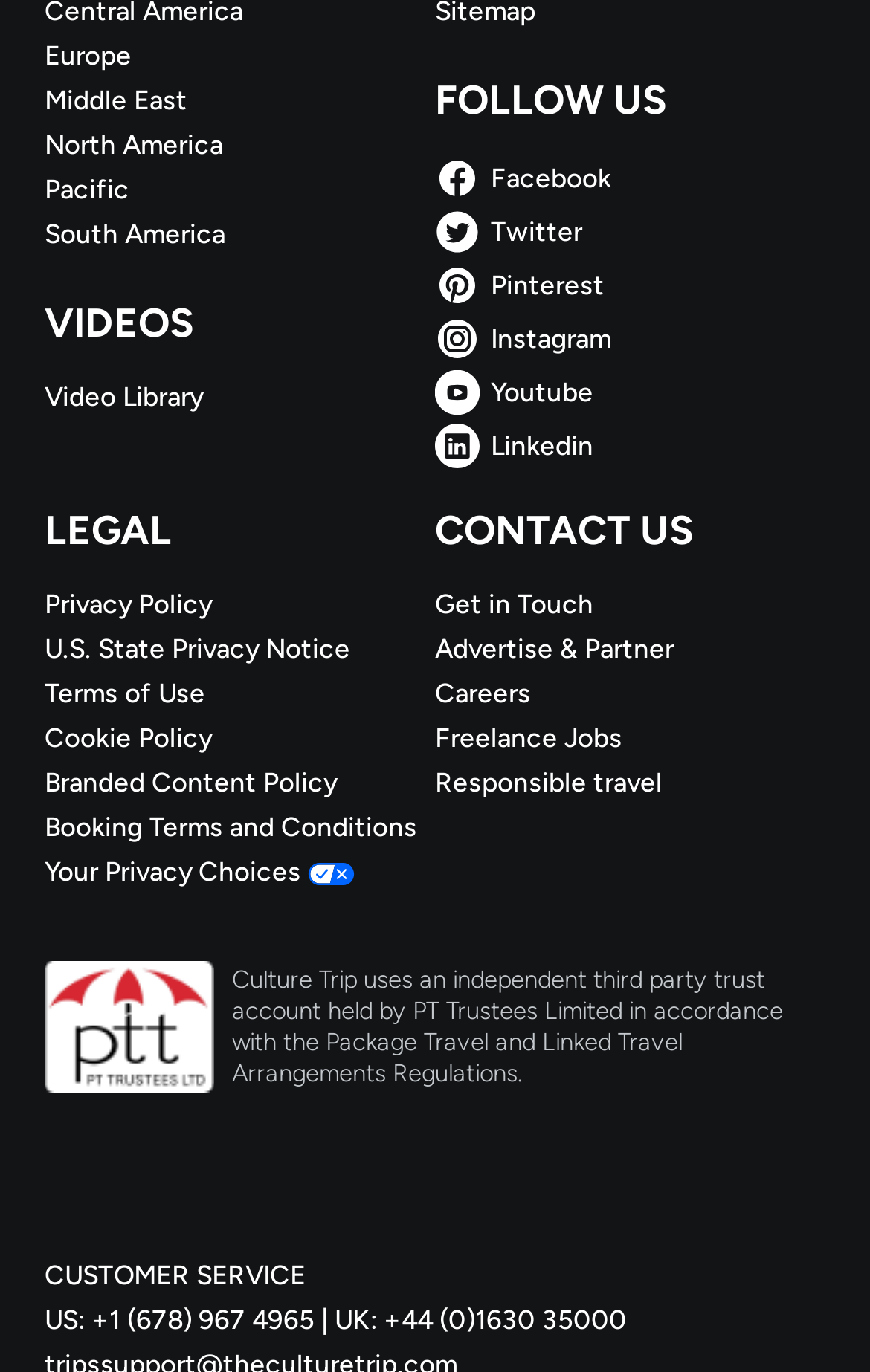Locate the bounding box coordinates of the clickable area to execute the instruction: "Get in Touch". Provide the coordinates as four float numbers between 0 and 1, represented as [left, top, right, bottom].

[0.5, 0.428, 0.949, 0.454]